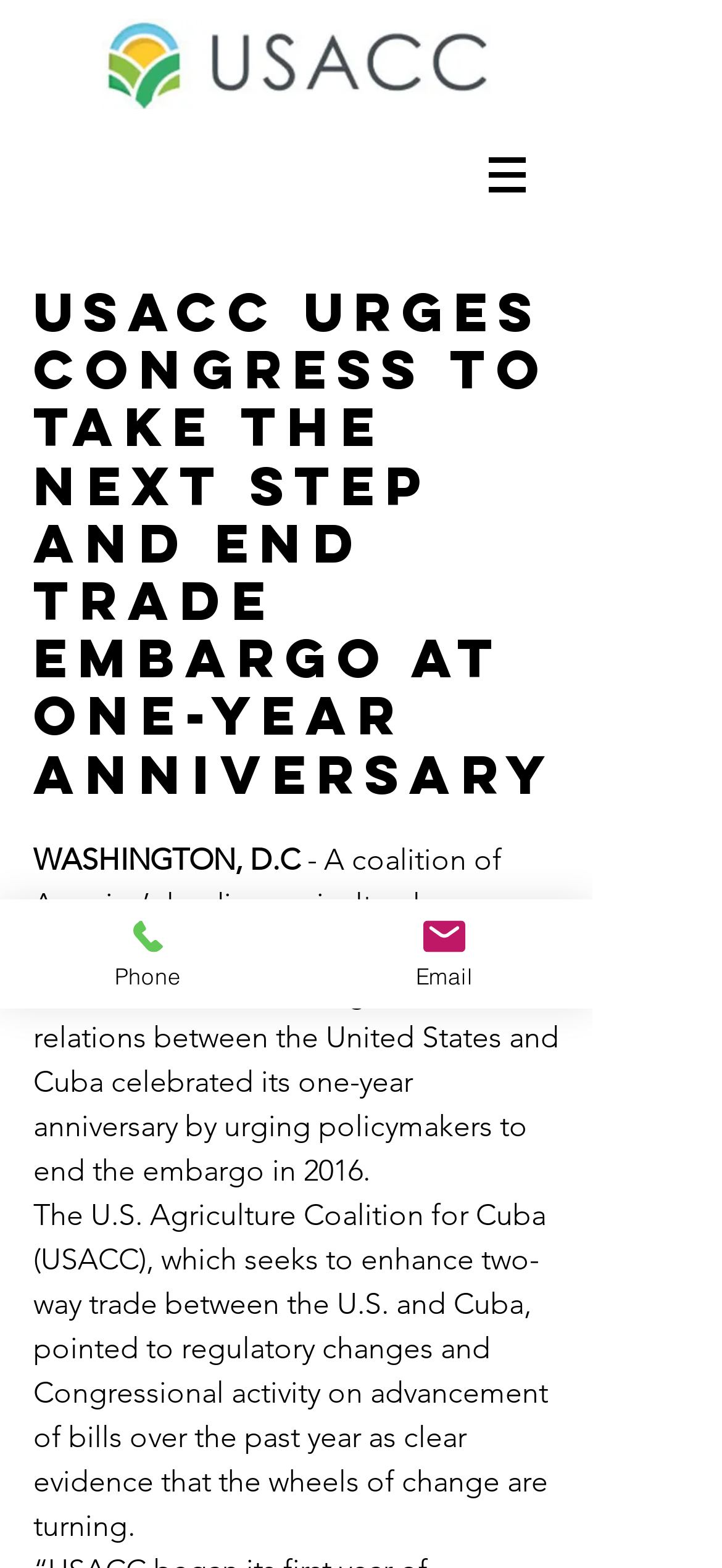What is the goal of USACC's efforts?
Based on the image, answer the question with as much detail as possible.

Based on the webpage content, USACC is urging policymakers to end the embargo in 2016, which suggests that the goal of their efforts is to achieve this outcome.